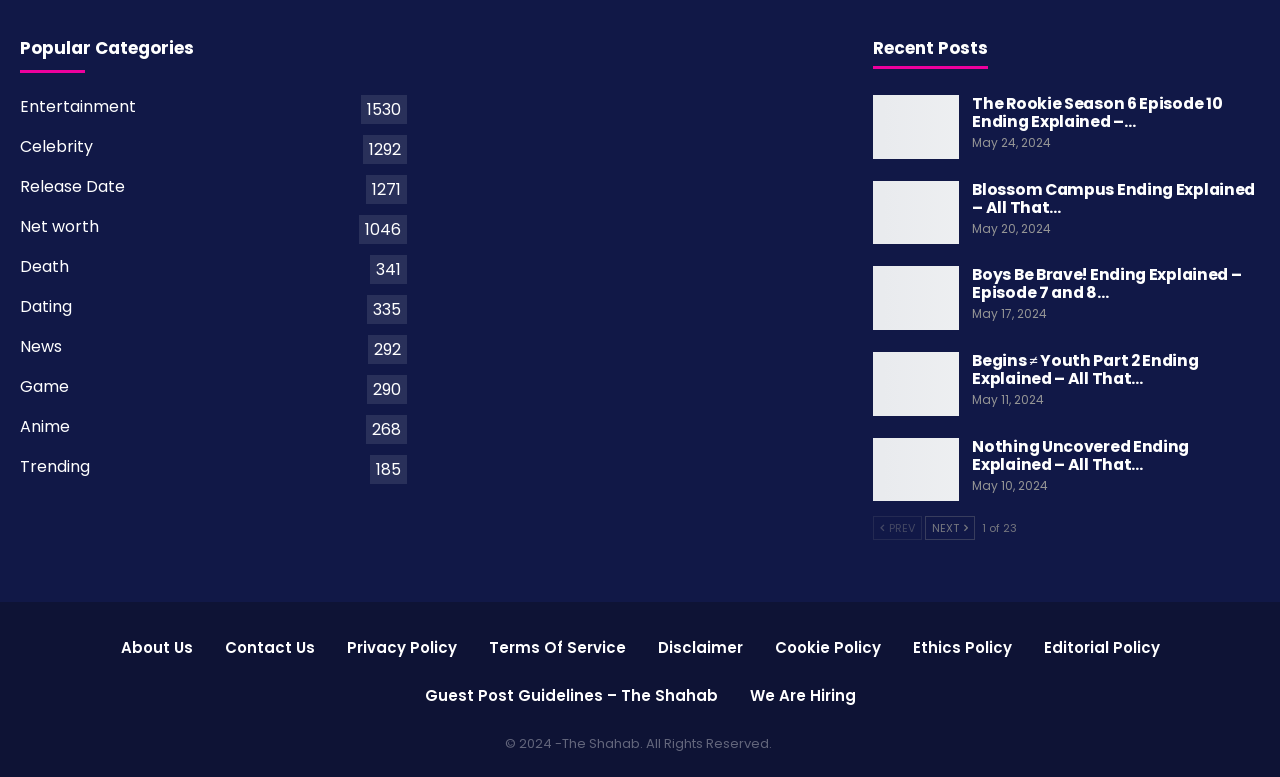Answer in one word or a short phrase: 
What is the date of the third recent post?

May 17, 2024